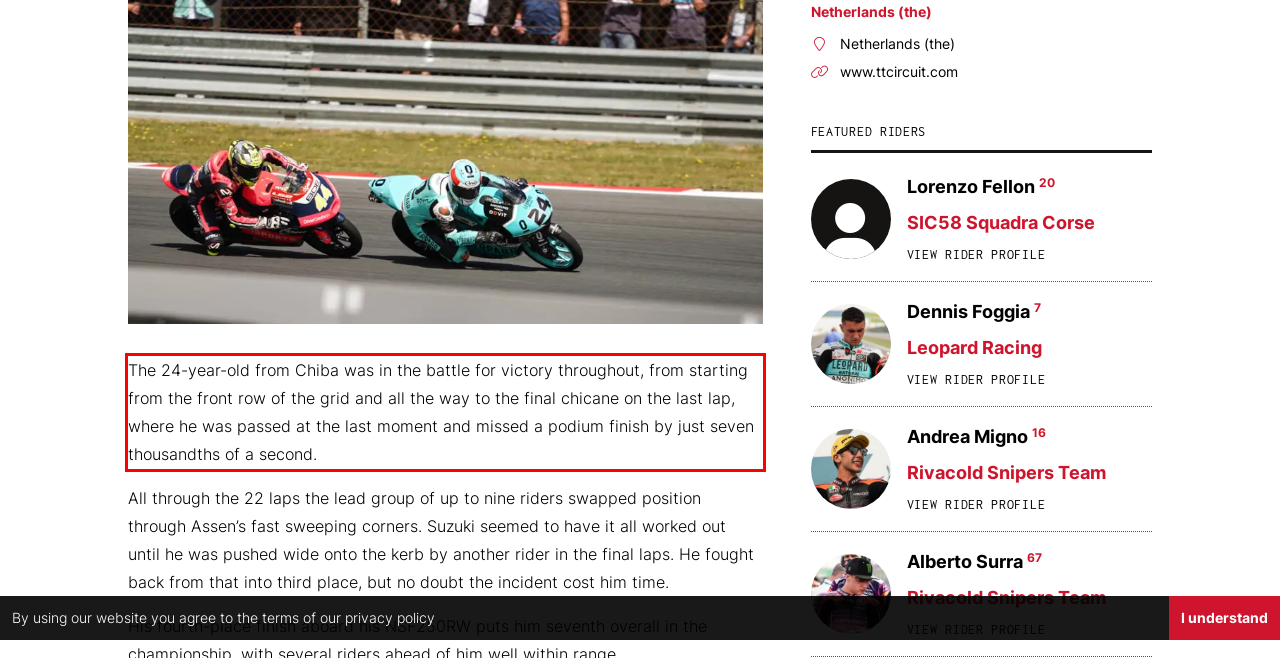You are given a screenshot showing a webpage with a red bounding box. Perform OCR to capture the text within the red bounding box.

The 24-year-old from Chiba was in the battle for victory throughout, from starting from the front row of the grid and all the way to the final chicane on the last lap, where he was passed at the last moment and missed a podium finish by just seven thousandths of a second.